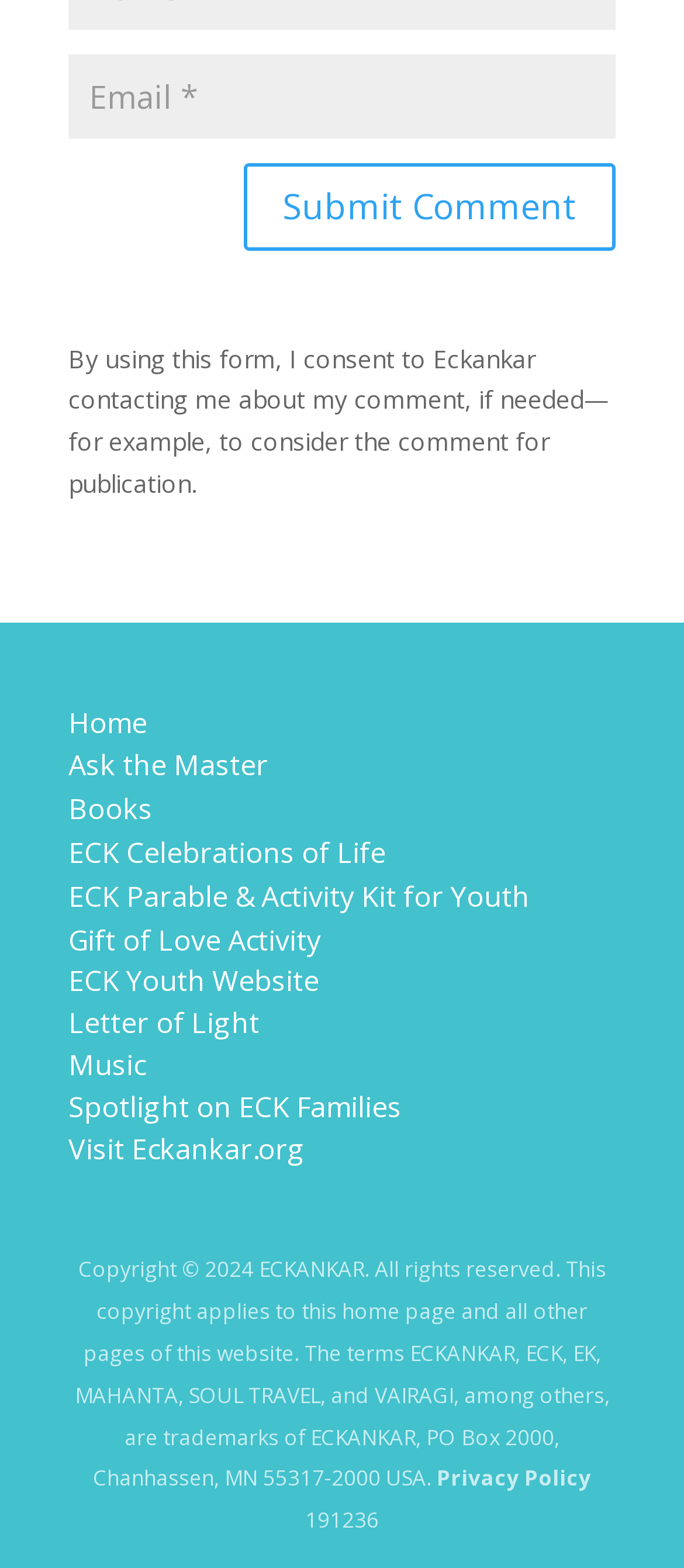Determine the bounding box coordinates for the area you should click to complete the following instruction: "Enter email address".

[0.1, 0.034, 0.9, 0.088]